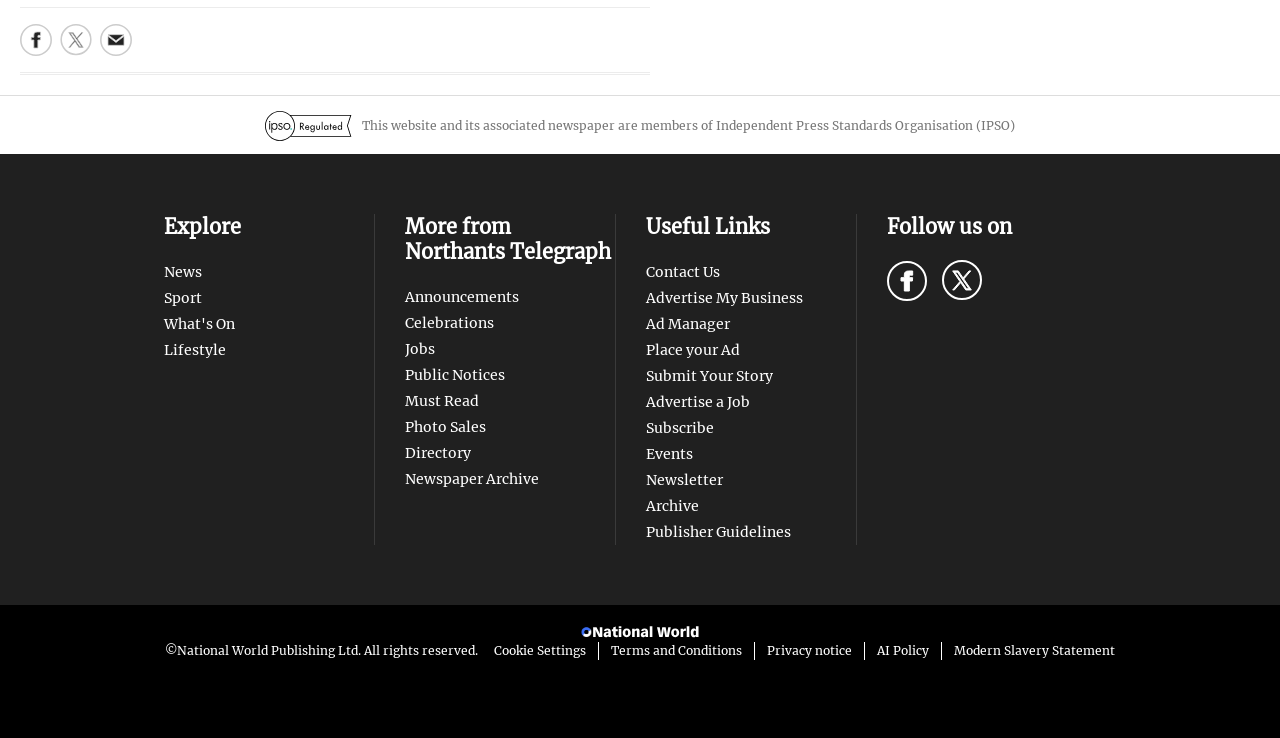Identify the bounding box coordinates of the clickable region necessary to fulfill the following instruction: "Follow us on Facebook". The bounding box coordinates should be four float numbers between 0 and 1, i.e., [left, top, right, bottom].

[0.693, 0.834, 0.724, 0.889]